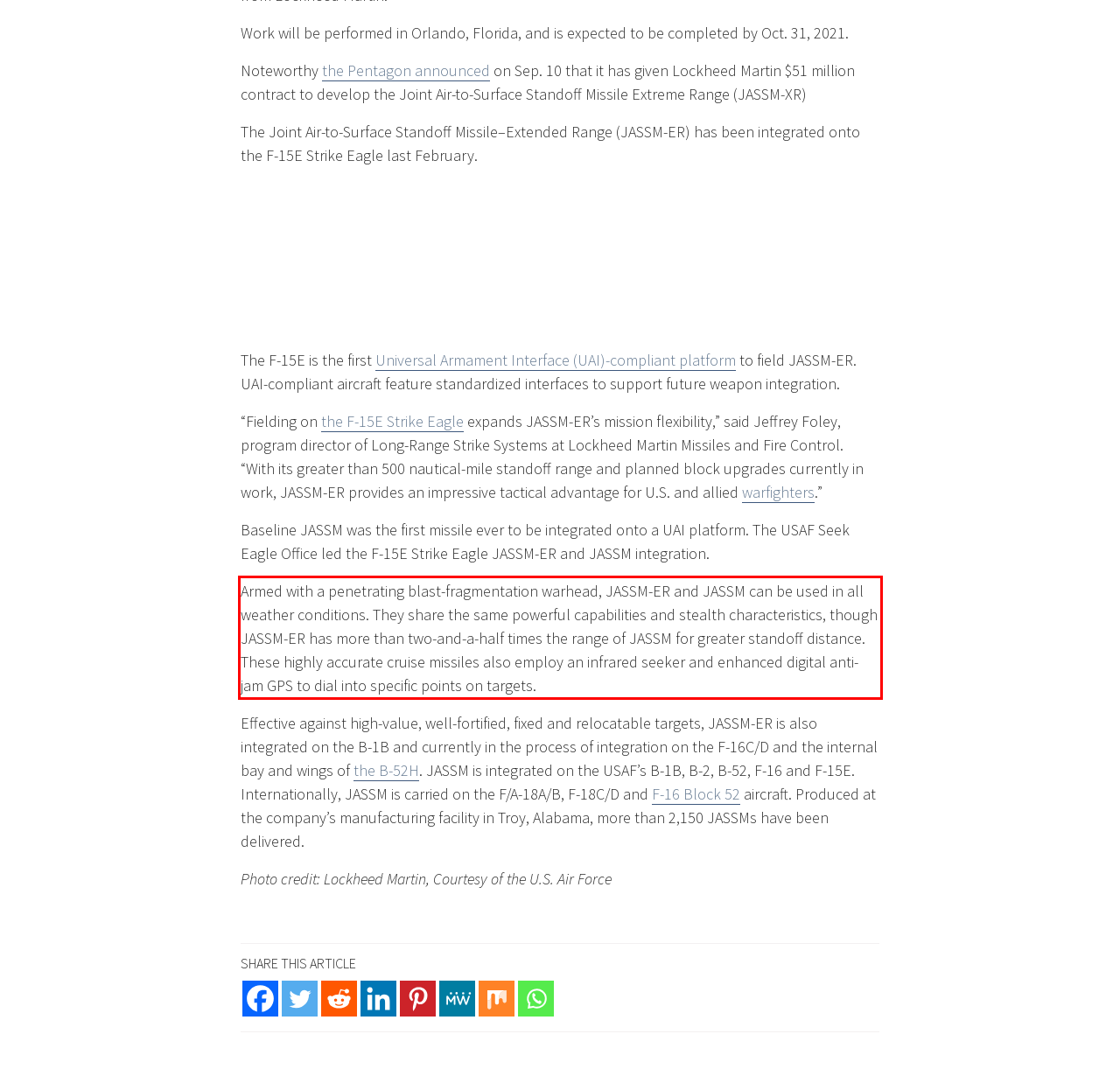Review the screenshot of the webpage and recognize the text inside the red rectangle bounding box. Provide the extracted text content.

Armed with a penetrating blast-fragmentation warhead, JASSM-ER and JASSM can be used in all weather conditions. They share the same powerful capabilities and stealth characteristics, though JASSM-ER has more than two-and-a-half times the range of JASSM for greater standoff distance. These highly accurate cruise missiles also employ an infrared seeker and enhanced digital anti-jam GPS to dial into specific points on targets.